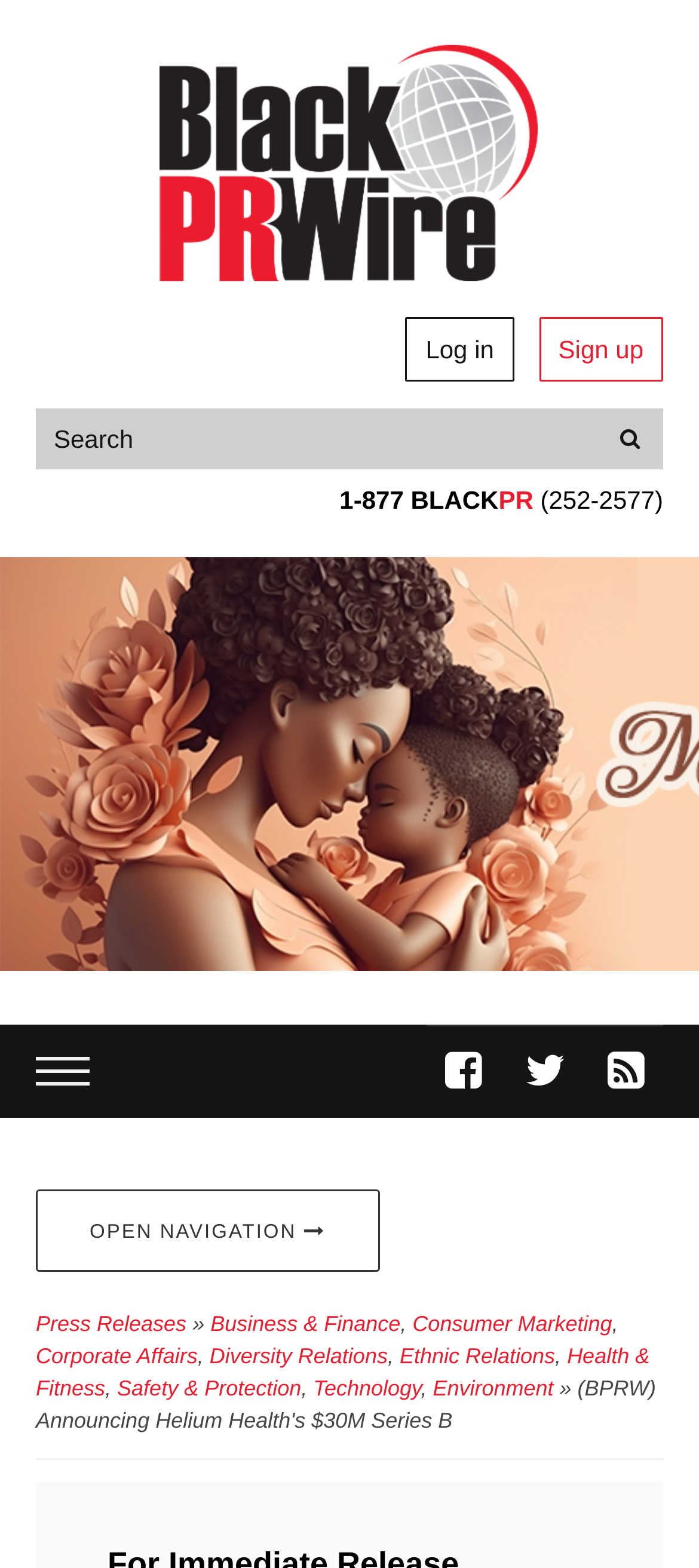What is the purpose of the textbox at the top?
Look at the image and respond to the question as thoroughly as possible.

I found a textbox at the top of the webpage with a placeholder text 'Put your search text here' and a 'Search' button next to it, which suggests that the purpose of the textbox is to search for something on the webpage.